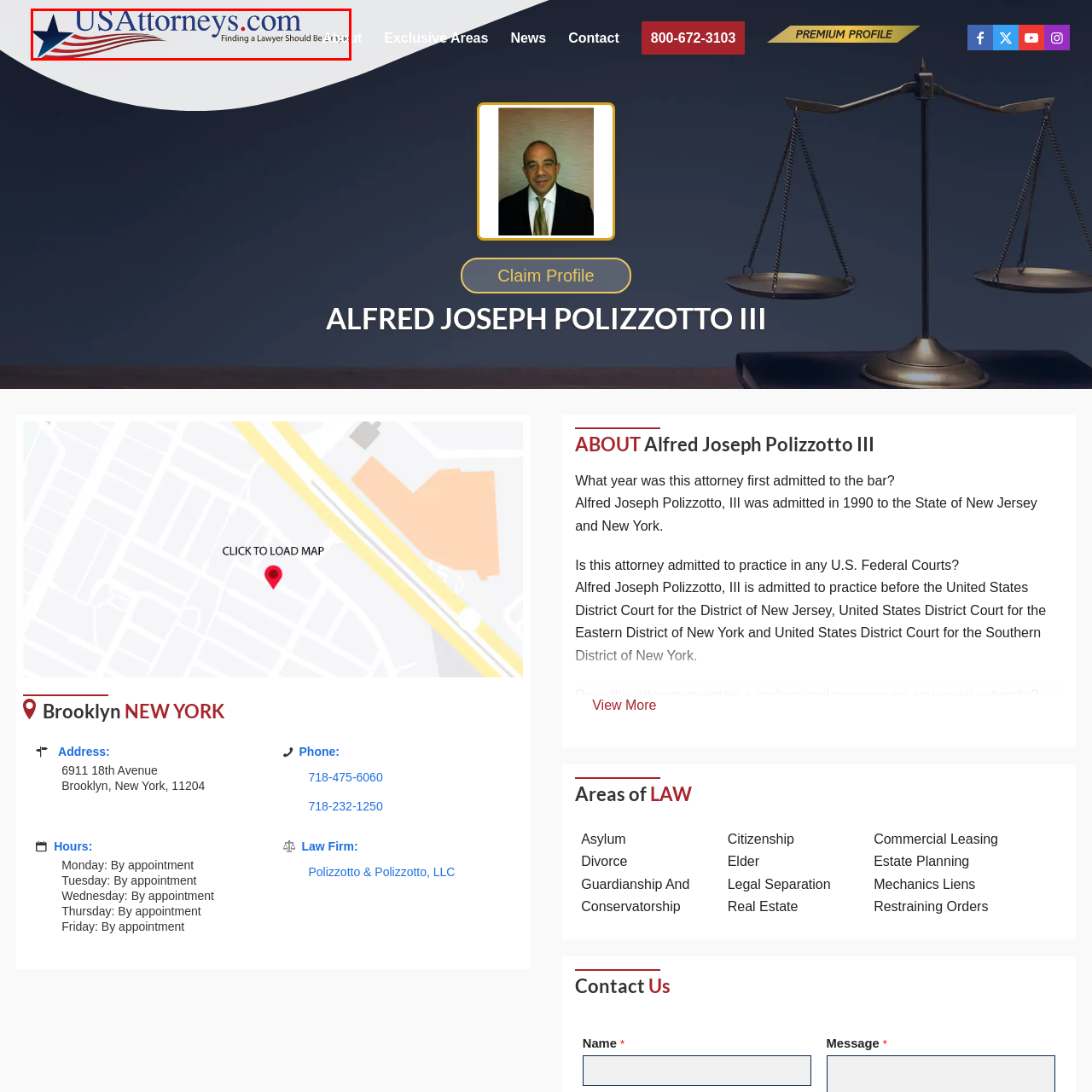What is the mission of the platform?
Carefully examine the image within the red bounding box and provide a comprehensive answer based on what you observe.

The tagline 'Finding a Lawyer Should Be Easy' emphasizes the platform's mission to simplify the process of locating qualified attorneys, making it easier for individuals to find legal representation.